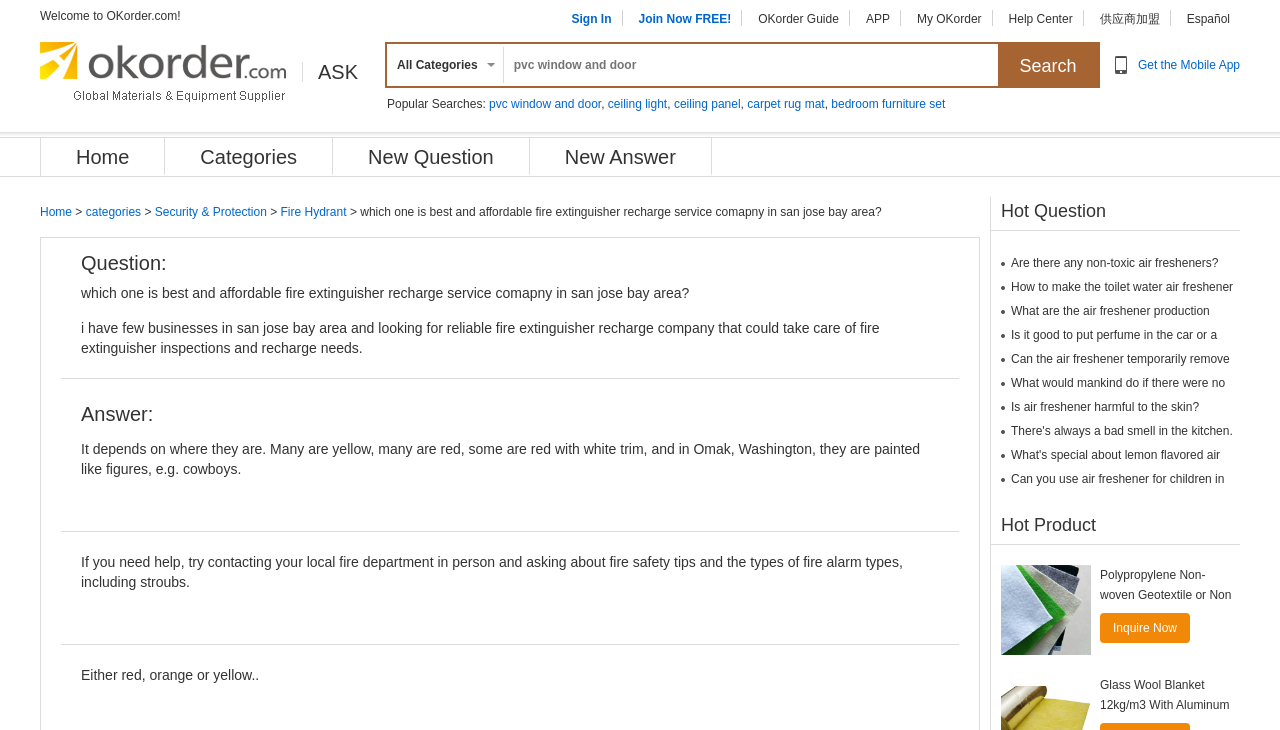Bounding box coordinates are specified in the format (top-left x, top-left y, bottom-right x, bottom-right y). All values are floating point numbers bounded between 0 and 1. Please provide the bounding box coordinate of the region this sentence describes: Forms and Applications Library

None